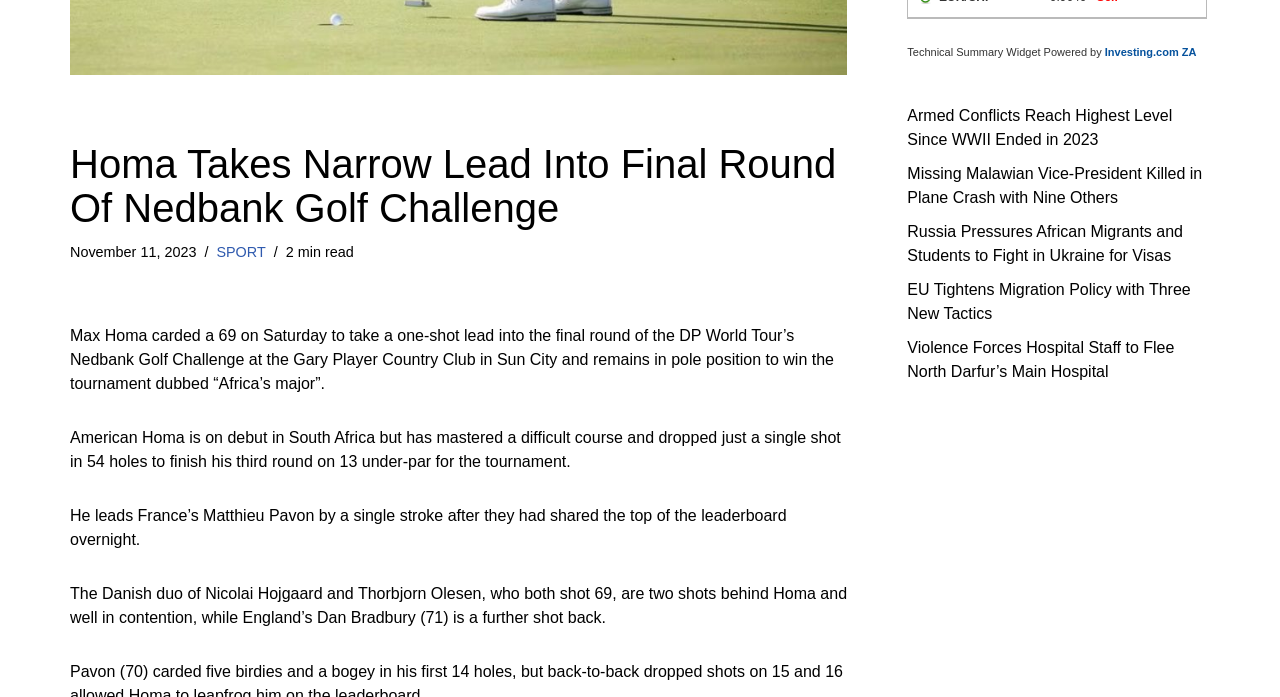Given the element description, predict the bounding box coordinates in the format (top-left x, top-left y, bottom-right x, bottom-right y), using floating point numbers between 0 and 1: Investing.com ZA

[0.863, 0.065, 0.935, 0.082]